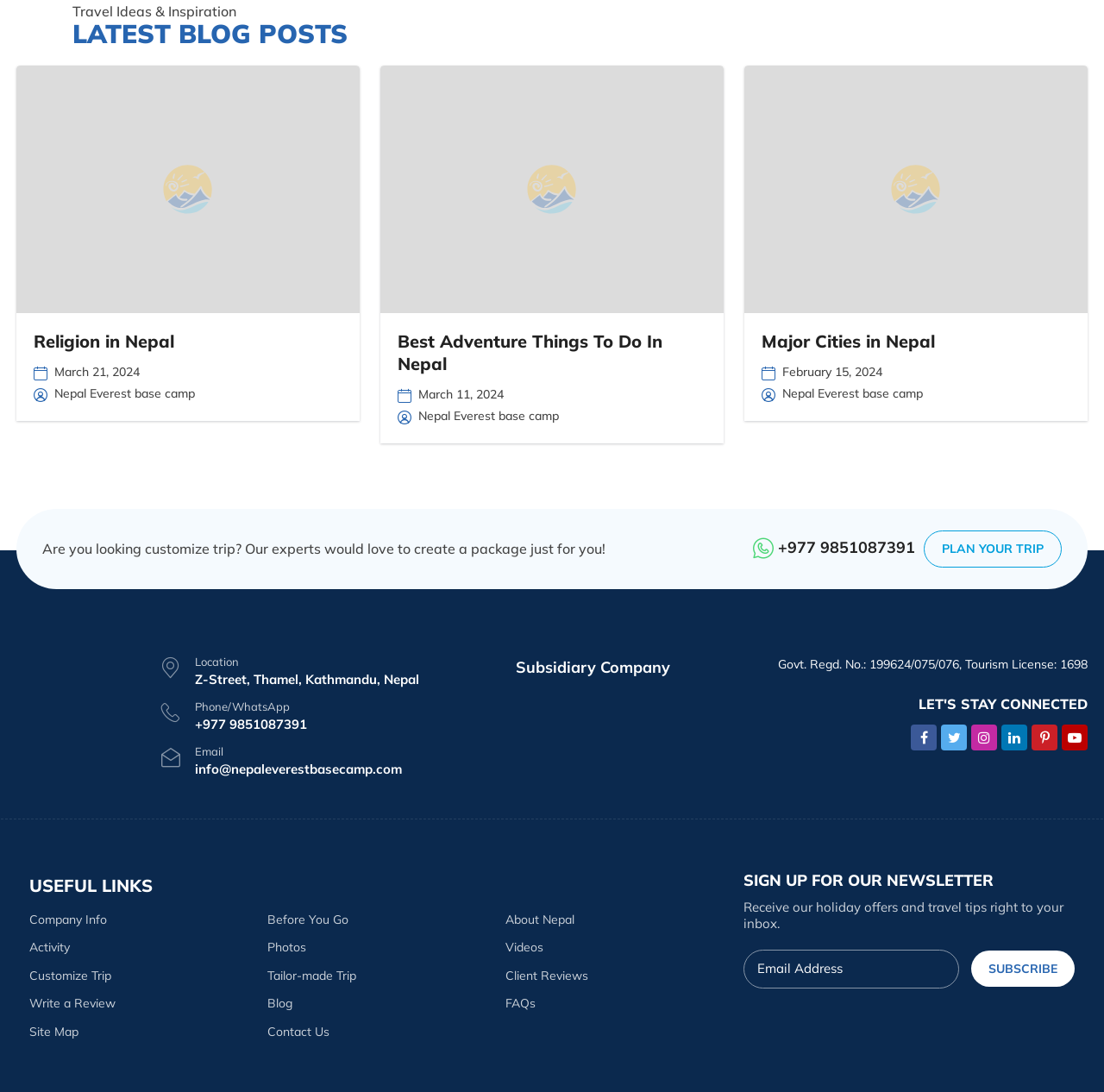Answer the following query concisely with a single word or phrase:
What is the location of the company?

Z-Street, Thamel, Kathmandu, Nepal